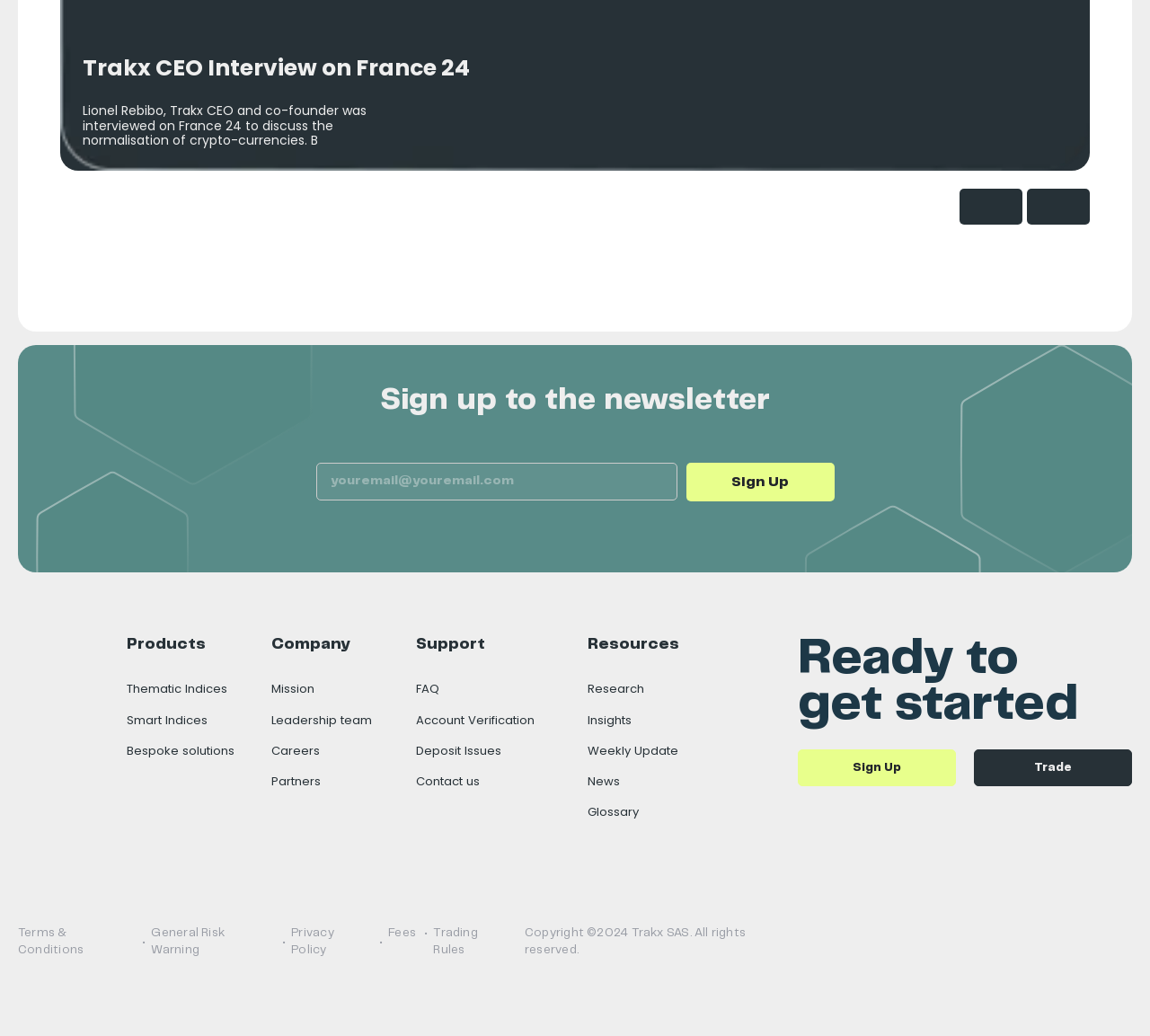Please identify the bounding box coordinates of the element's region that needs to be clicked to fulfill the following instruction: "Sign up to the newsletter". The bounding box coordinates should consist of four float numbers between 0 and 1, i.e., [left, top, right, bottom].

[0.33, 0.373, 0.67, 0.4]